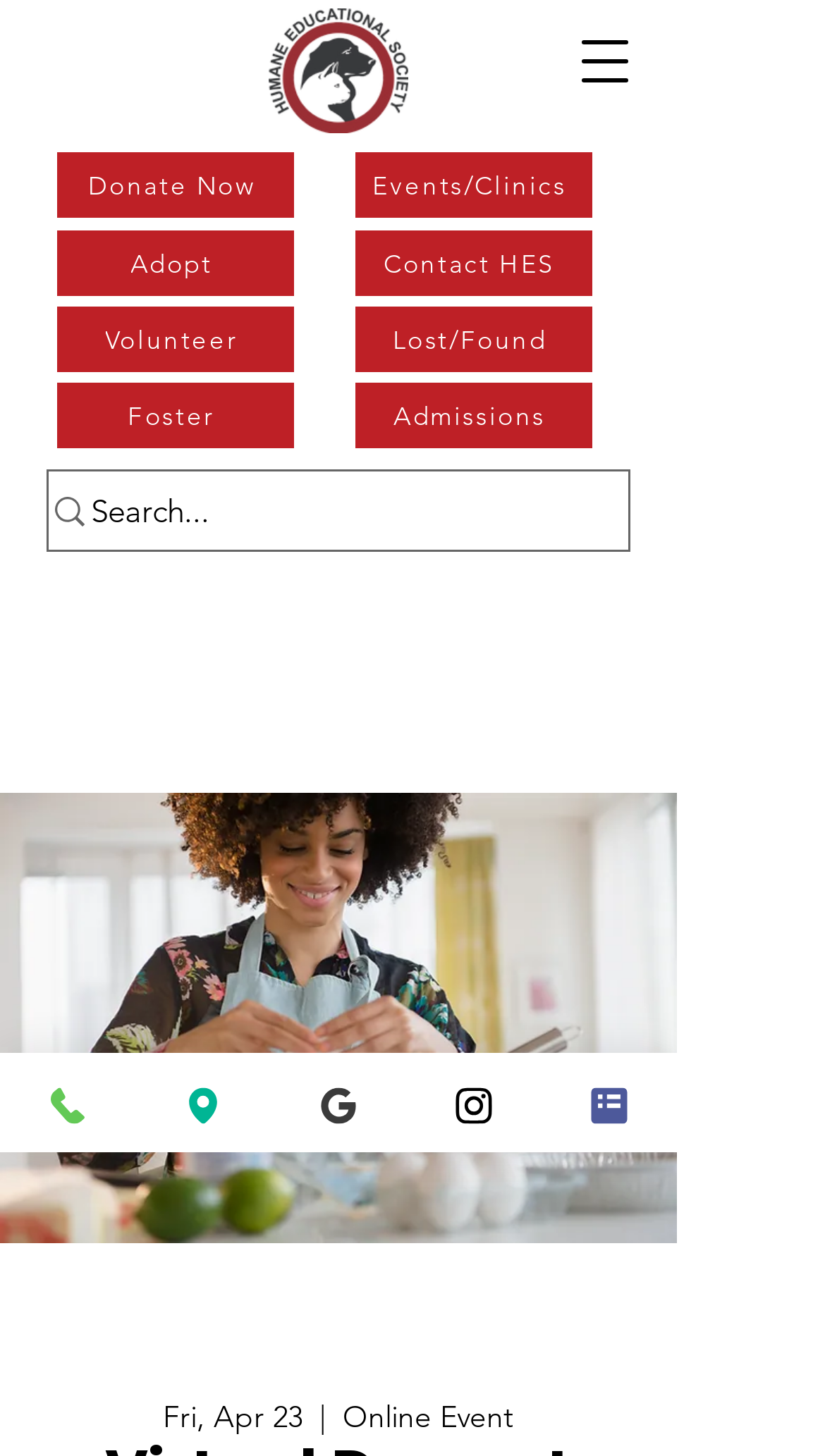Analyze the image and provide a detailed answer to the question: What is the purpose of the search box?

The search box can be found in the generic element with the OCR text 'Search...' which is located at the top of the webpage, indicating that users can use this search box to search for specific content within the website.